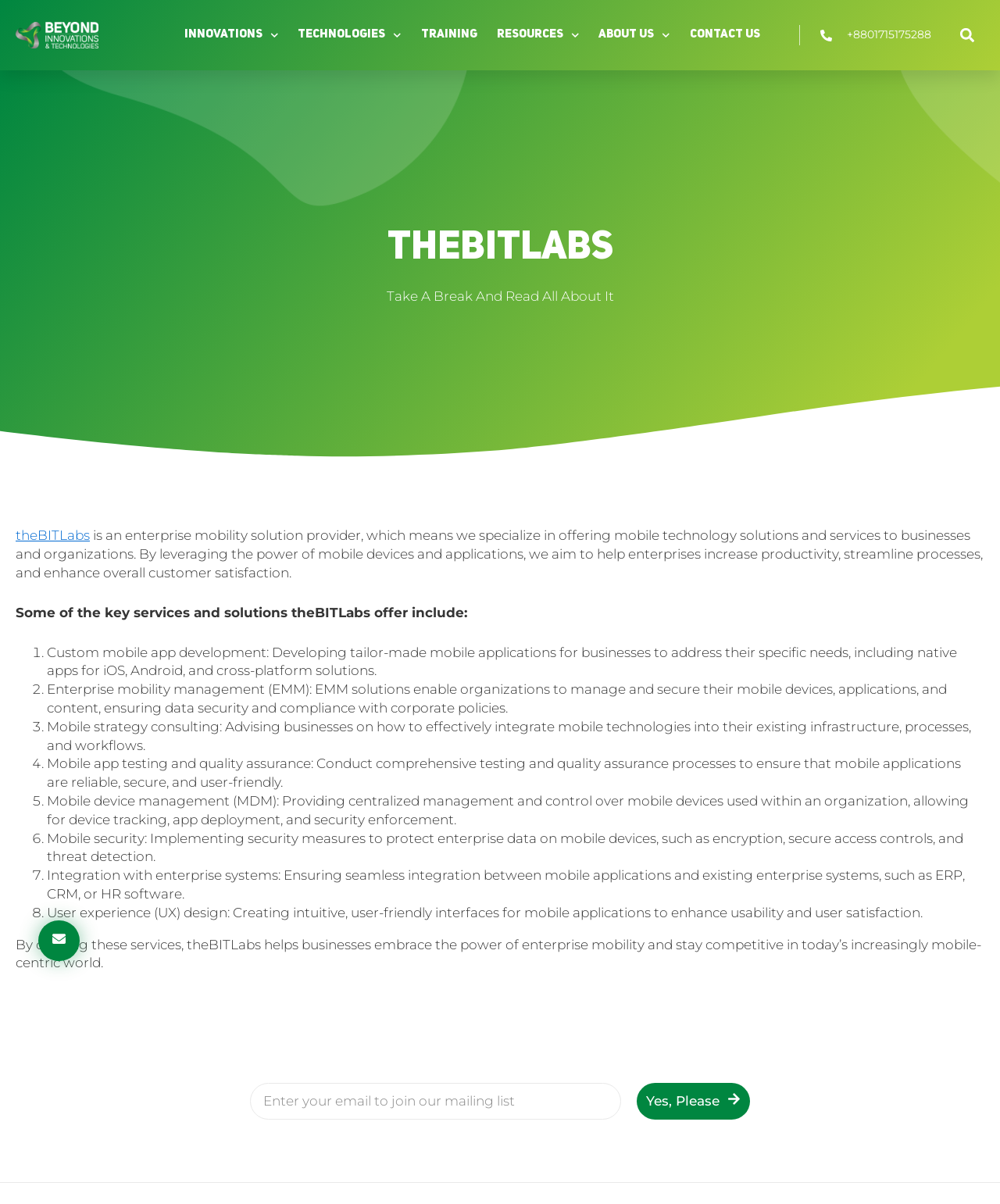Give a detailed overview of the webpage's appearance and contents.

The webpage is about theBITLabs, a company that specializes in offering mobile technology solutions and services to businesses and organizations. At the top of the page, there is a navigation menu with links to "Innovations", "Technologies", "Training", "Resources", "About Us", and "Contact Us". Each of these links has a corresponding image next to it.

Below the navigation menu, there is a main section that takes up most of the page. It starts with a heading that reads "TheBITLabs" and a subheading that says "Take A Break And Read All About It". There is a link to "theBITLabs" and a paragraph that describes the company's services and solutions.

The company's services and solutions are listed in a numbered list, which includes custom mobile app development, enterprise mobility management, mobile strategy consulting, mobile app testing and quality assurance, mobile device management, mobile security, integration with enterprise systems, and user experience design. Each of these services has a brief description.

At the bottom of the page, there is a section with a heading that reads "Email" and a textbox where users can enter their email address. There is also a button that says "Yes, Please". Additionally, there is a link to an unknown destination.

On the right side of the page, there is a search bar with a button that says "Search". There is also a link to a phone number "+8801715175288".